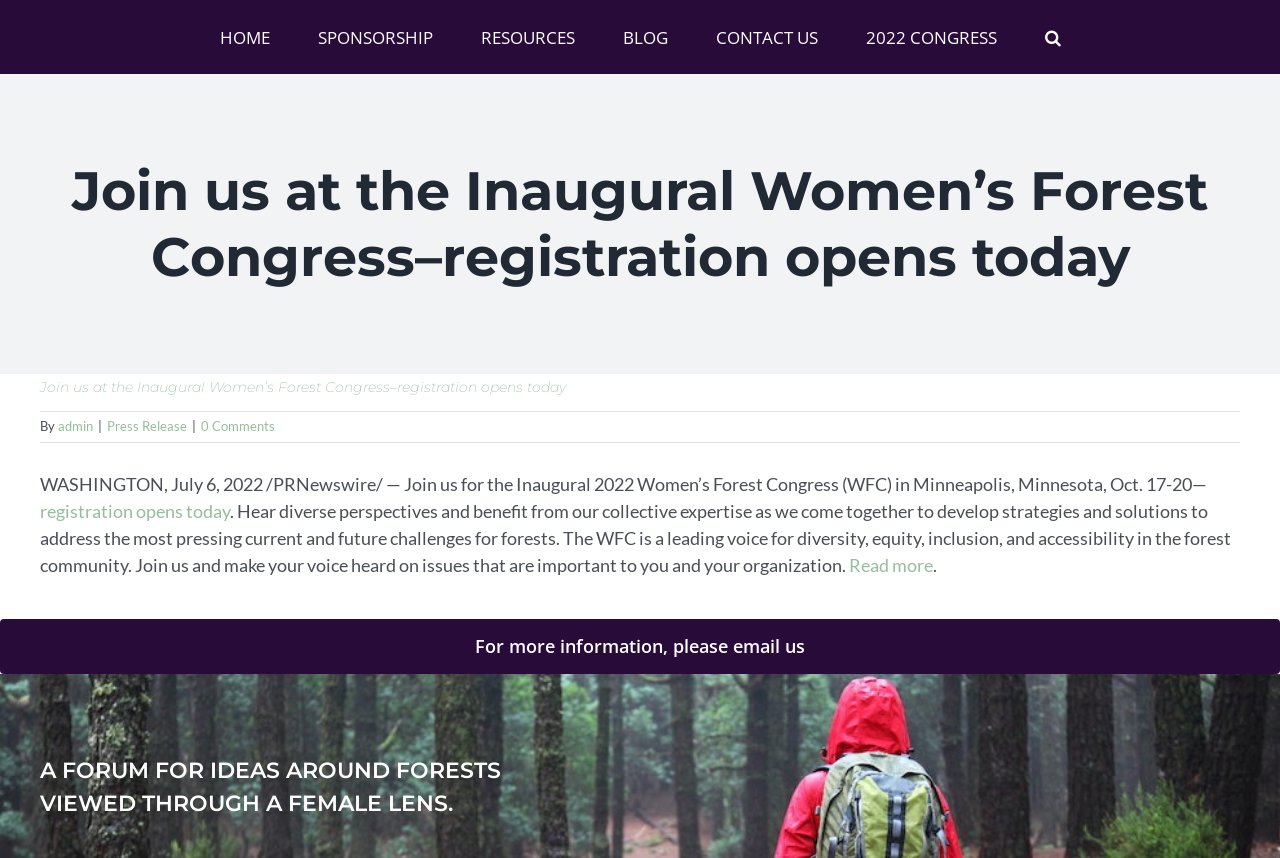Determine the bounding box coordinates of the target area to click to execute the following instruction: "Read more about the press release."

[0.663, 0.645, 0.729, 0.671]